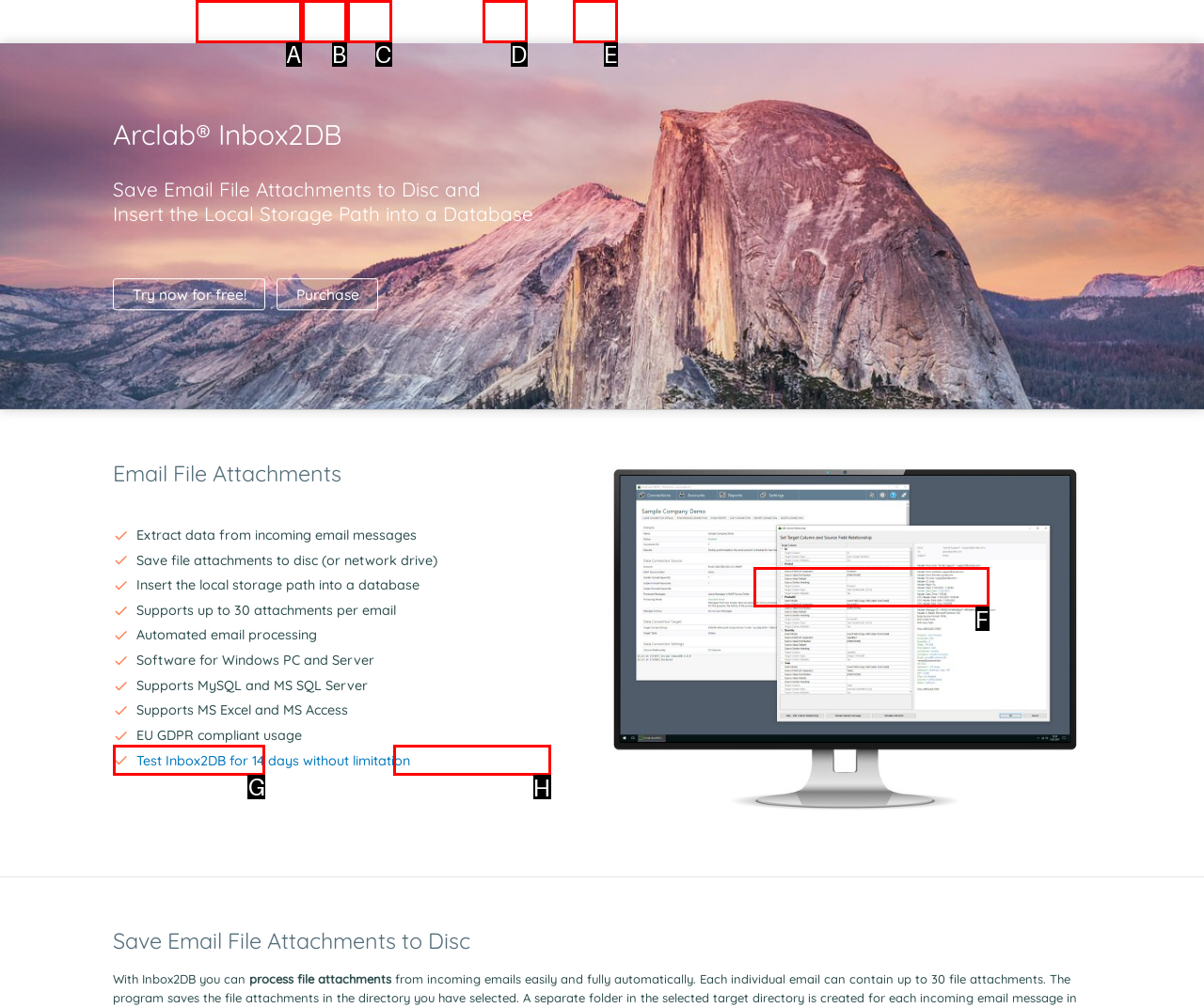Determine the letter of the element to click to accomplish this task: Download Inbox2DB. Respond with the letter.

G